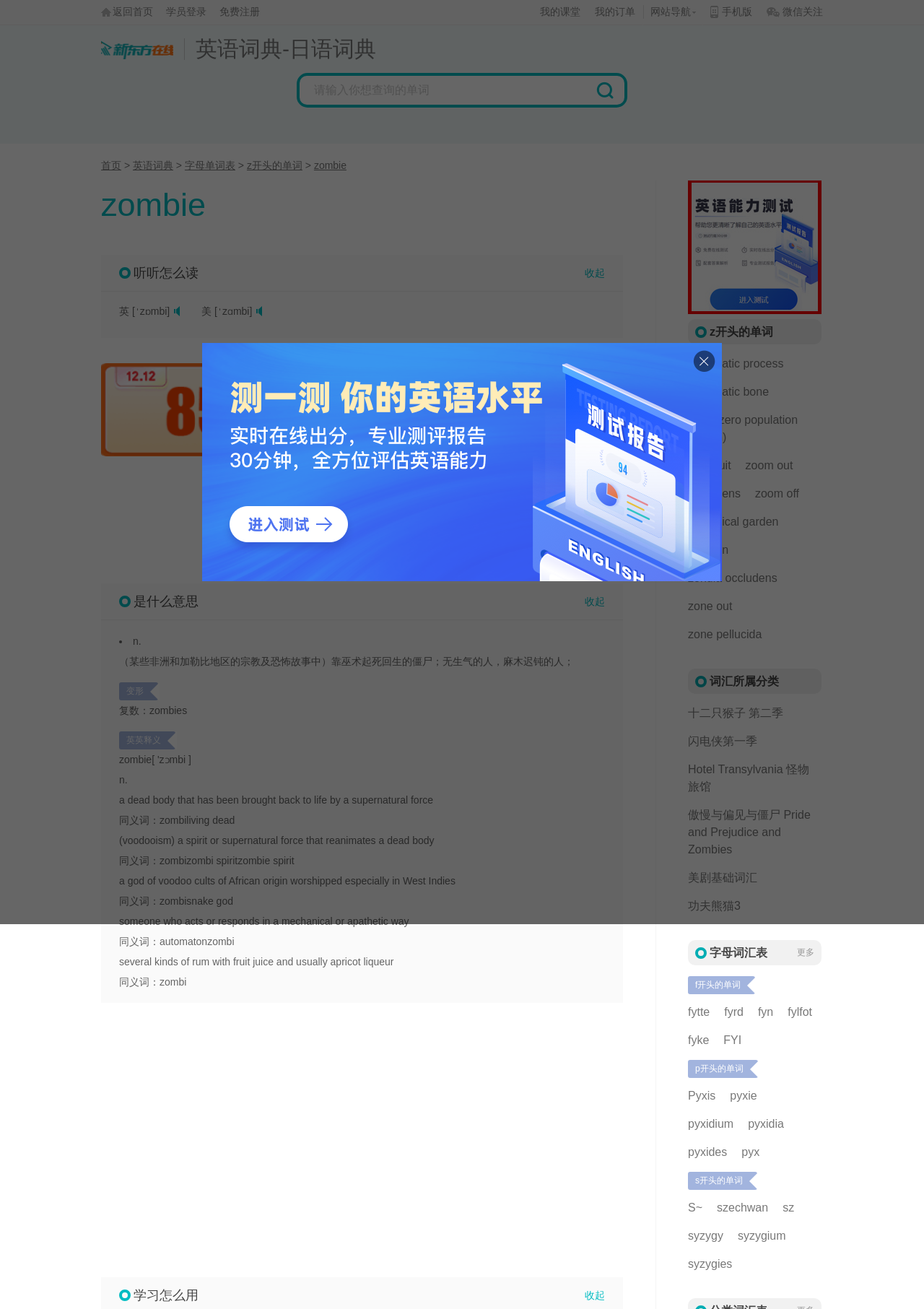Locate the bounding box coordinates of the element that should be clicked to execute the following instruction: "Read the 'Department of Energy Report'".

None